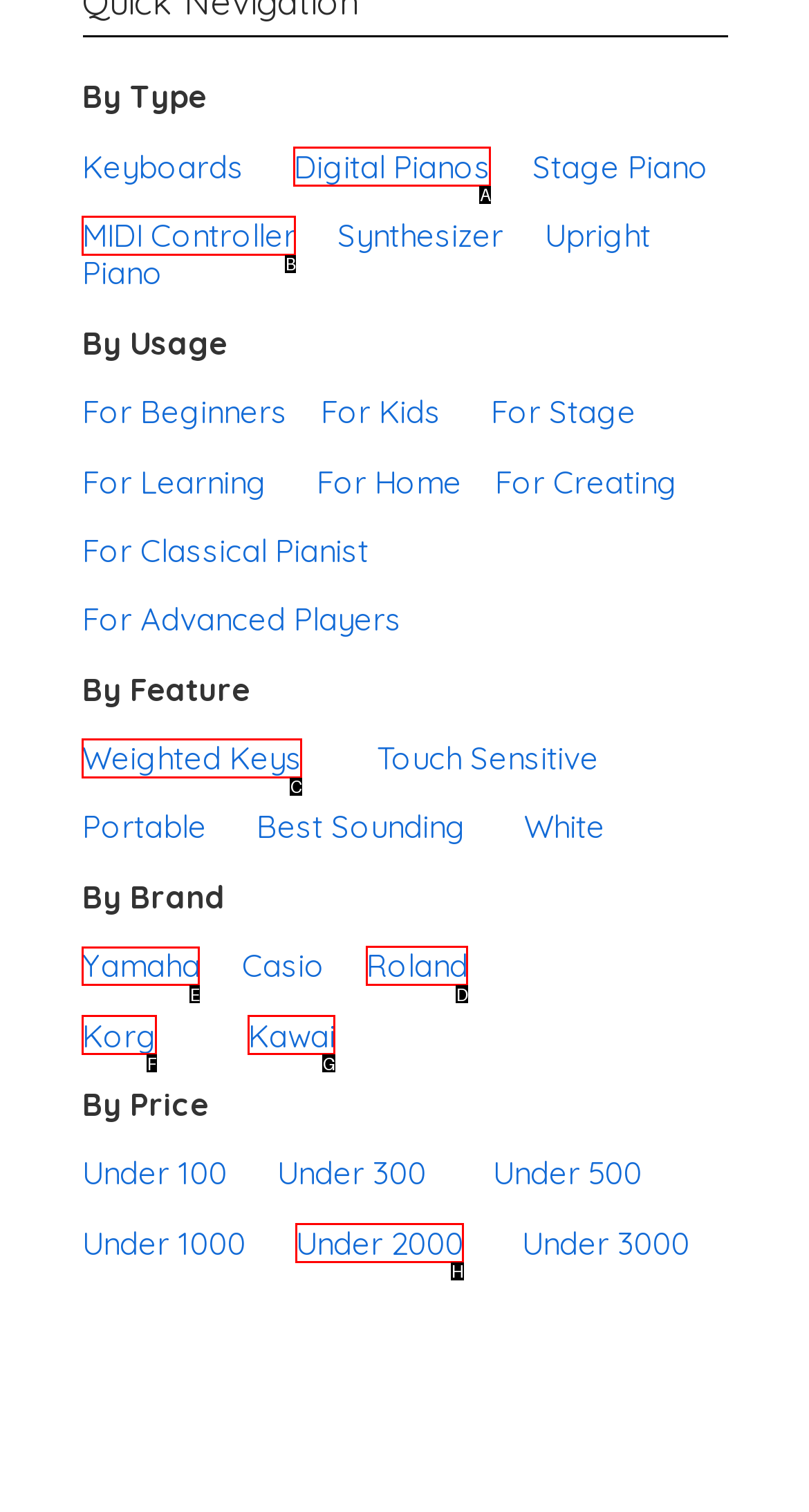Indicate the letter of the UI element that should be clicked to accomplish the task: Browse Yamaha products. Answer with the letter only.

E